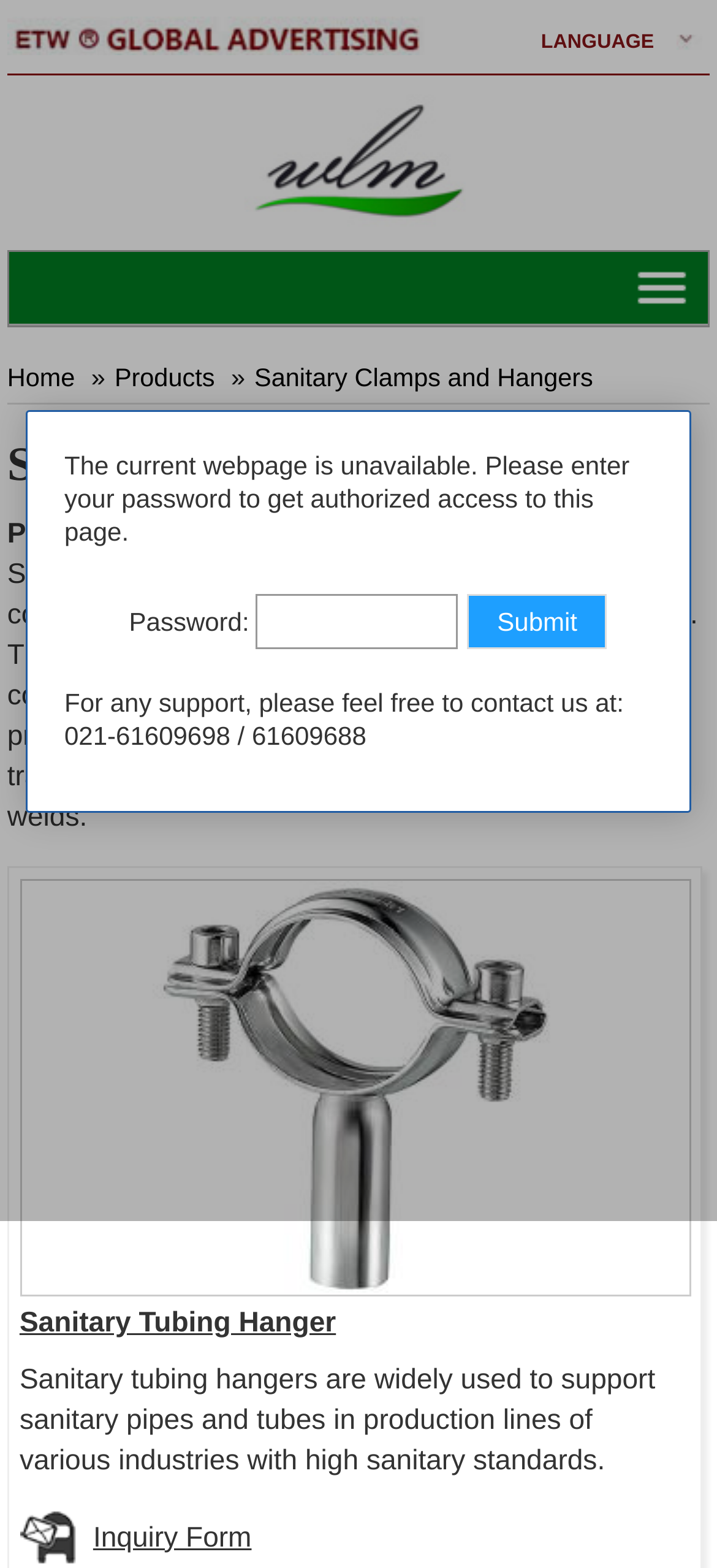What type of industry uses sanitary tubing hangers?
Provide a detailed and well-explained answer to the question.

I found the type of industry that uses sanitary tubing hangers by reading the static text element which describes the usage of sanitary tubing hangers in production lines of various industries with high sanitary standards.